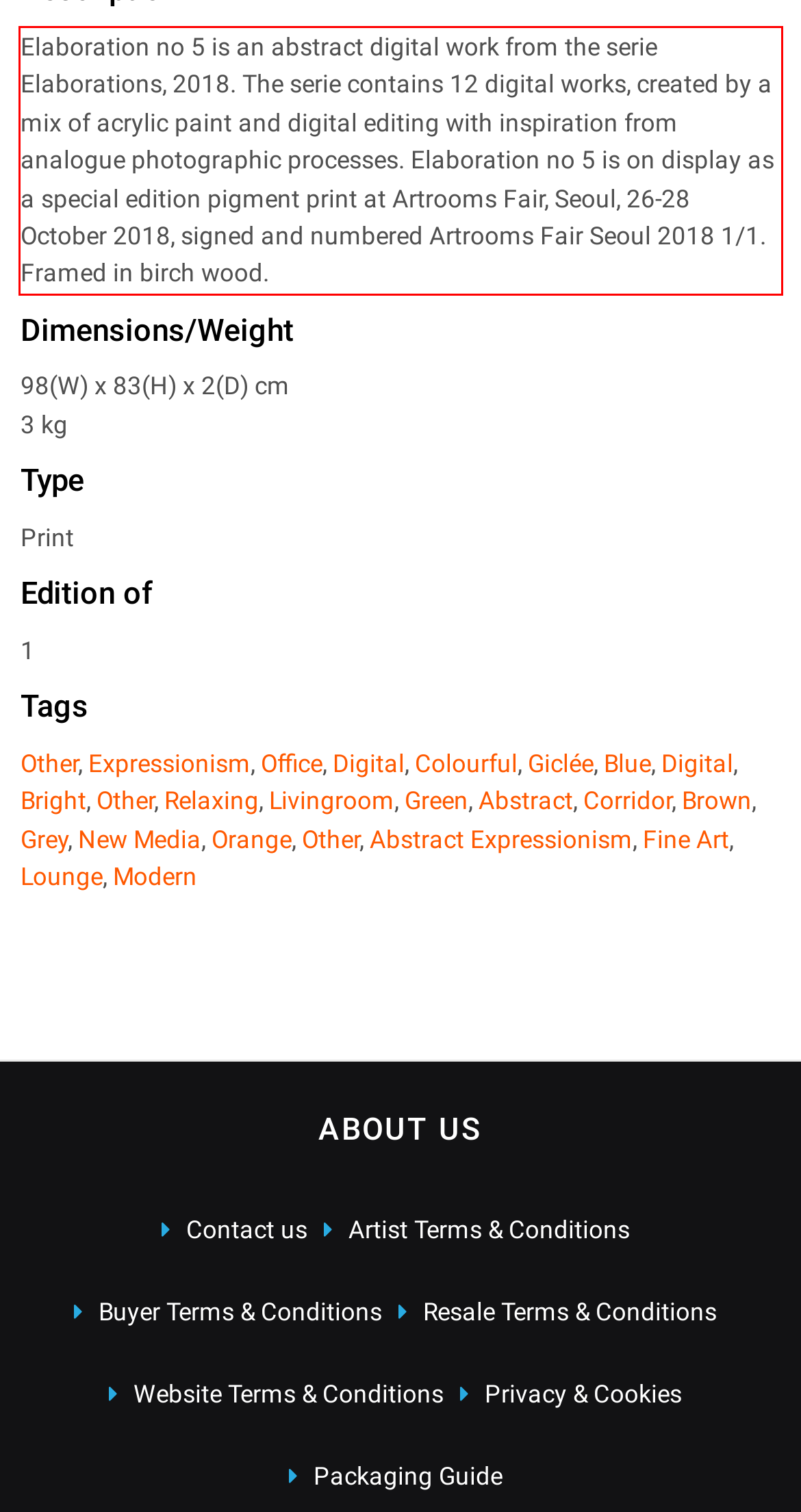Analyze the webpage screenshot and use OCR to recognize the text content in the red bounding box.

Elaboration no 5 is an abstract digital work from the serie Elaborations, 2018. The serie contains 12 digital works, created by a mix of acrylic paint and digital editing with inspiration from analogue photographic processes. Elaboration no 5 is on display as a special edition pigment print at Artrooms Fair, Seoul, 26-28 October 2018, signed and numbered Artrooms Fair Seoul 2018 1/1. Framed in birch wood.